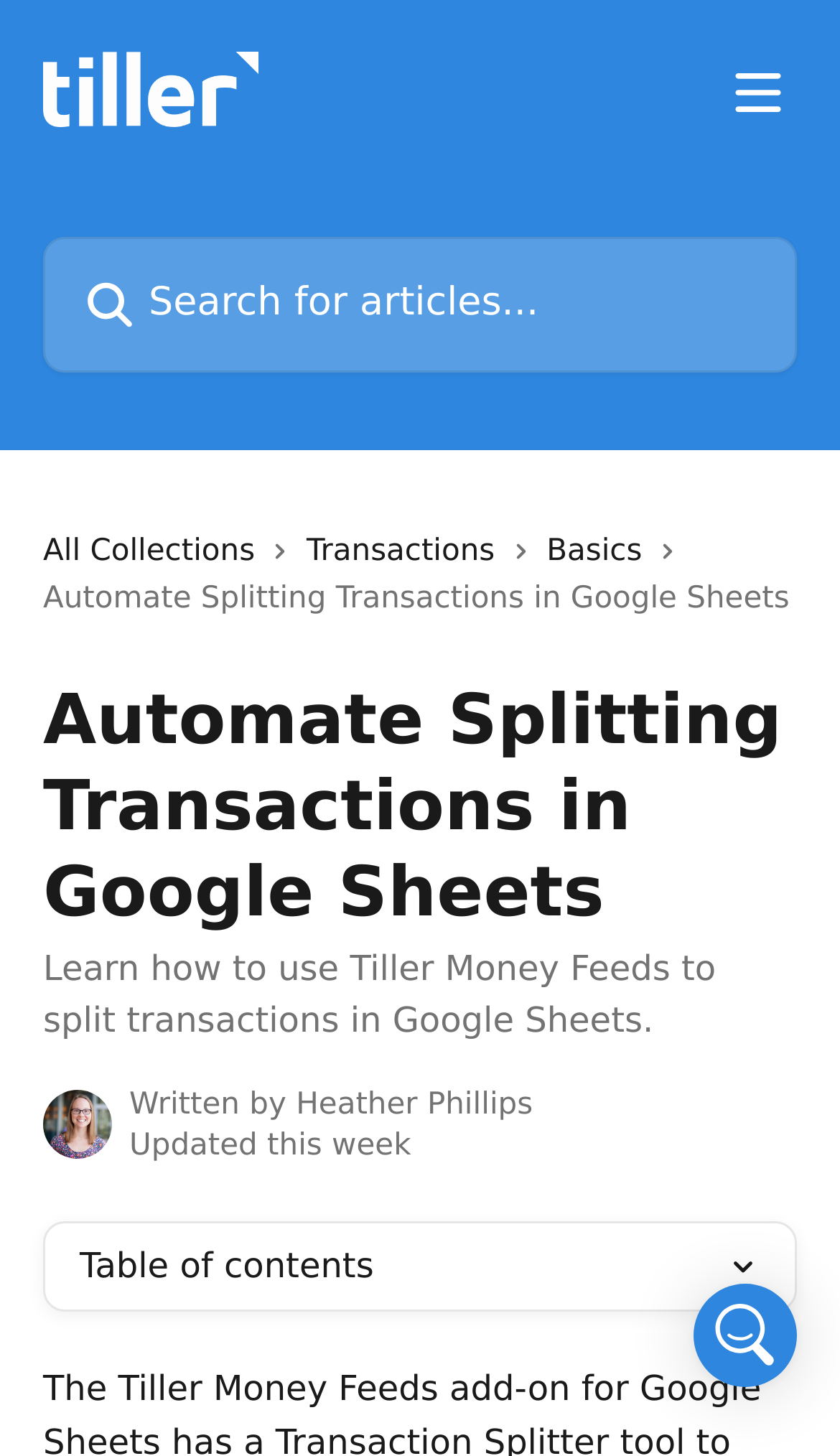Please predict the bounding box coordinates (top-left x, top-left y, bottom-right x, bottom-right y) for the UI element in the screenshot that fits the description: All Collections

[0.051, 0.362, 0.324, 0.395]